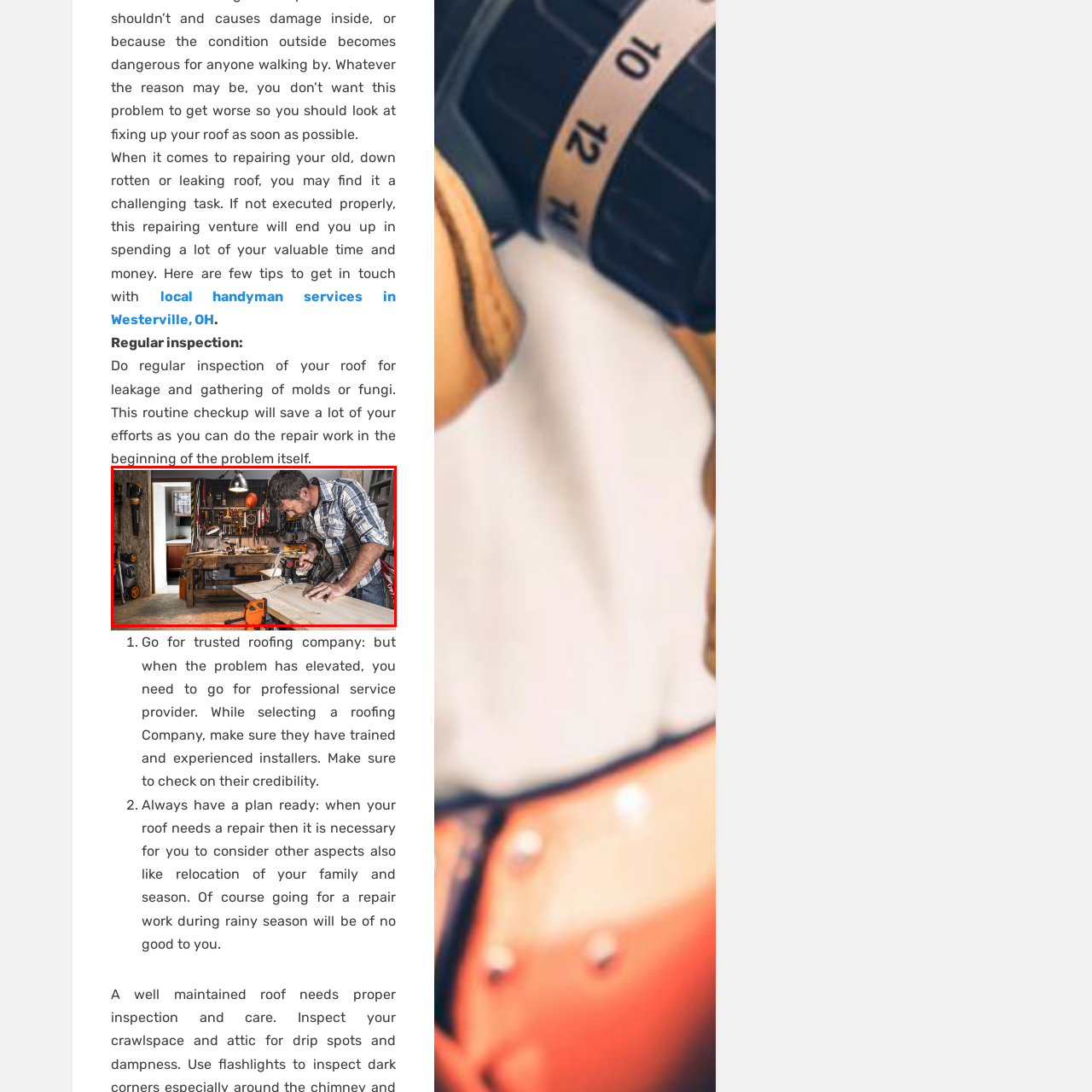Elaborate on the scene depicted within the red bounding box in the image.

The image depicts a skilled handyman engaged in woodworking, showcasing the tools and environment typical of a repair and construction workspace. He is focused on using a power saw to cut a piece of wood, demonstrating dedication and skill in his craft. The workspace is well-organized, featuring various tools neatly arranged on a pegboard, including drills and clamps, indicating a professional setup. Soft lighting helps to accentuate the details of the wood and tools, creating a productive atmosphere. This visual emphasizes the importance of professionalism and expertise in home repair tasks, which can significantly impact the success of projects like roof repairs. In the context of maintaining or fixing a roof, having access to quality tools and skills is crucial, especially when addressing issues such as leaks or damage.